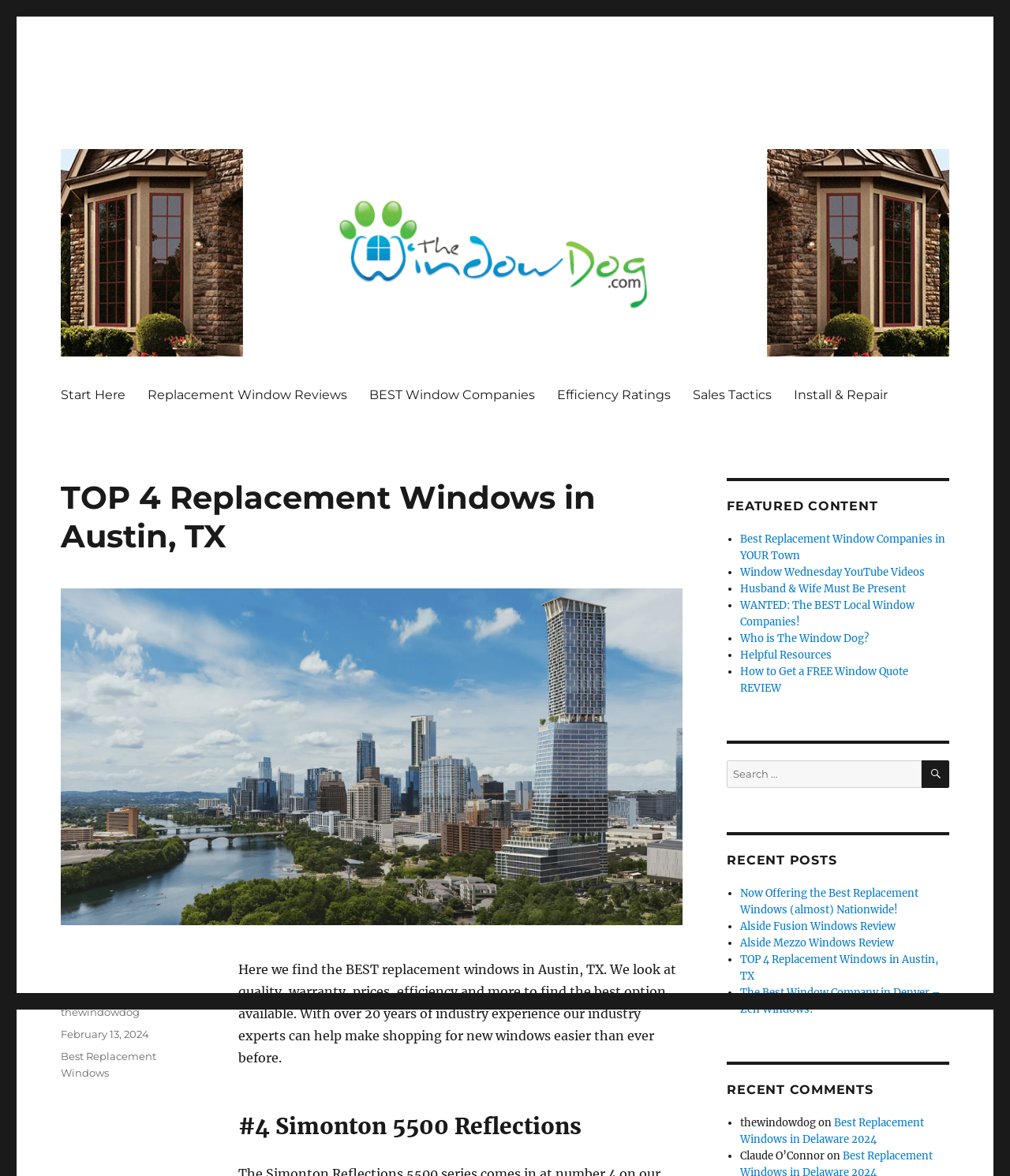Provide a short answer to the following question with just one word or phrase: What is the date of the post?

February 13, 2024